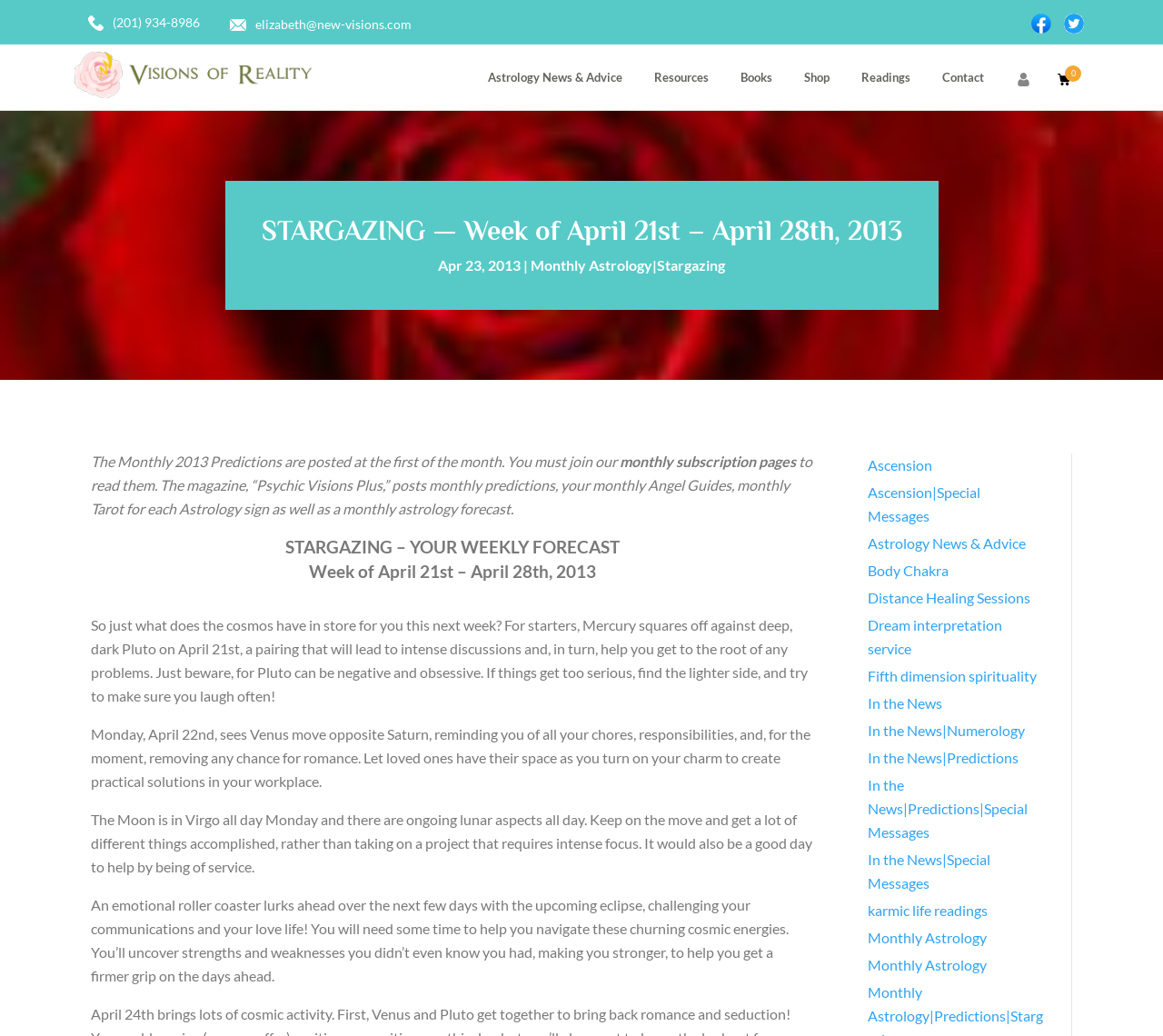Please identify the bounding box coordinates of the region to click in order to complete the task: "Click the link to contact". The coordinates must be four float numbers between 0 and 1, specified as [left, top, right, bottom].

[0.81, 0.043, 0.846, 0.107]